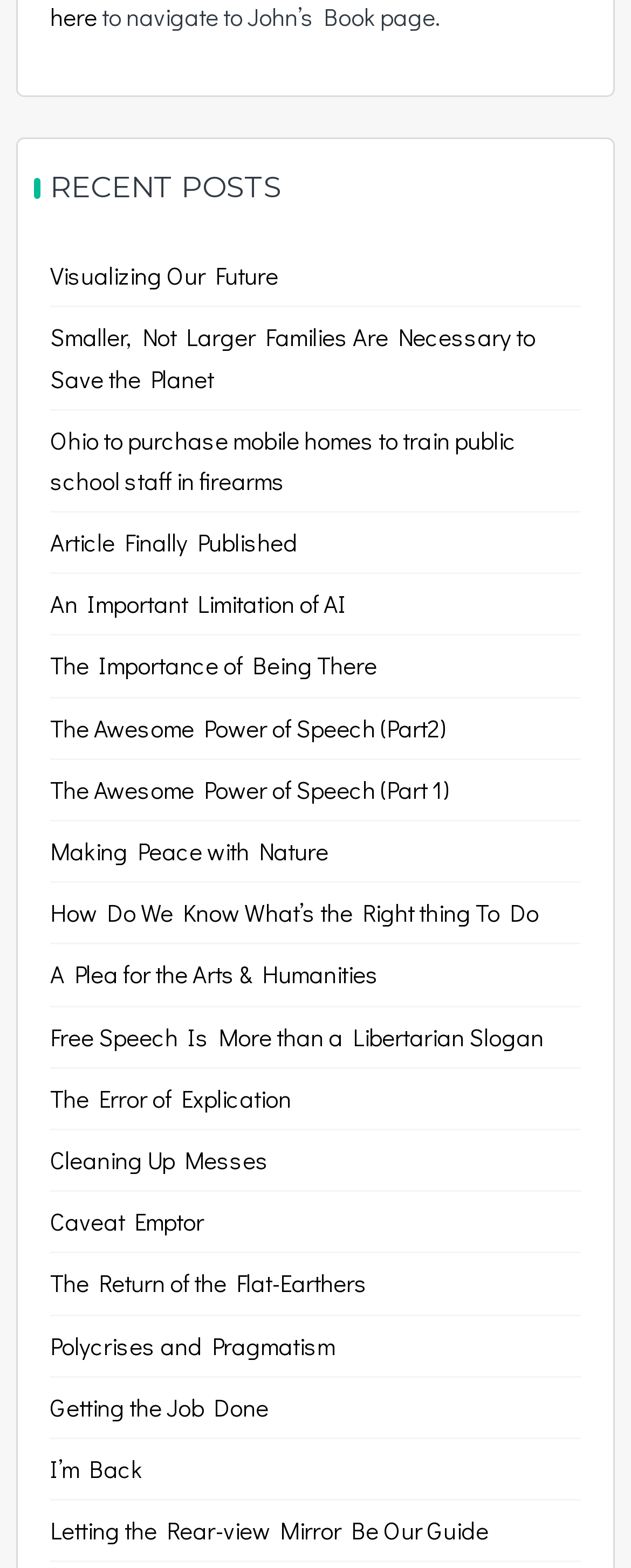Specify the bounding box coordinates of the area to click in order to execute this command: 'access the article 'Article Finally Published''. The coordinates should consist of four float numbers ranging from 0 to 1, and should be formatted as [left, top, right, bottom].

[0.079, 0.335, 0.472, 0.356]